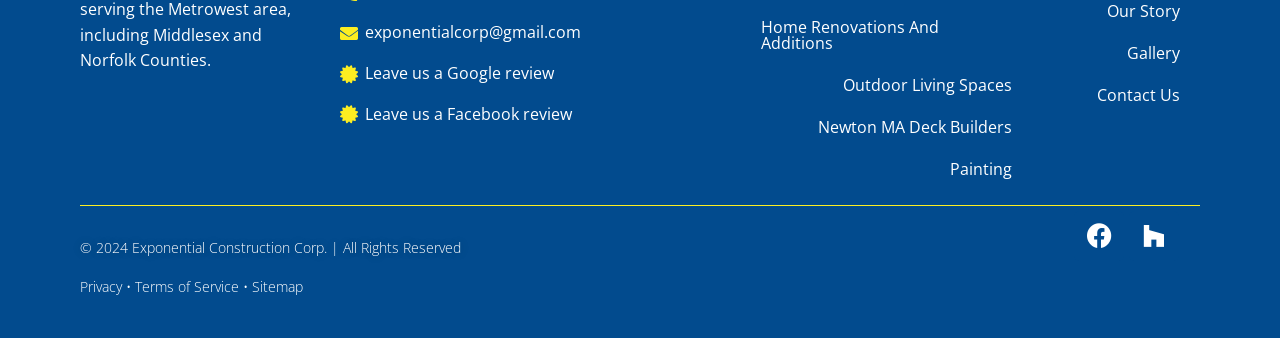Please give the bounding box coordinates of the area that should be clicked to fulfill the following instruction: "Contact the company via email". The coordinates should be in the format of four float numbers from 0 to 1, i.e., [left, top, right, bottom].

[0.285, 0.062, 0.454, 0.132]